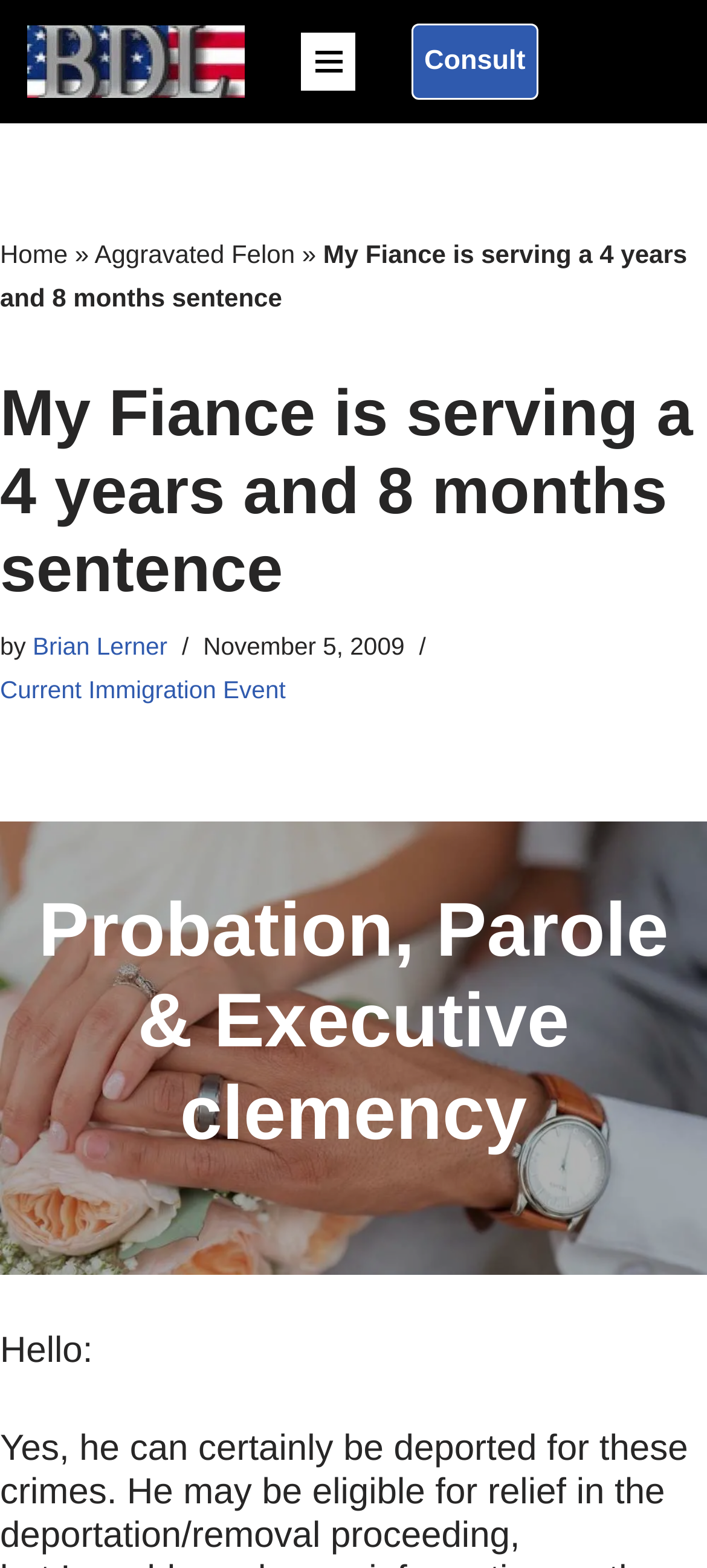Determine the webpage's heading and output its text content.

My Fiance is serving a 4 years and 8 months sentence